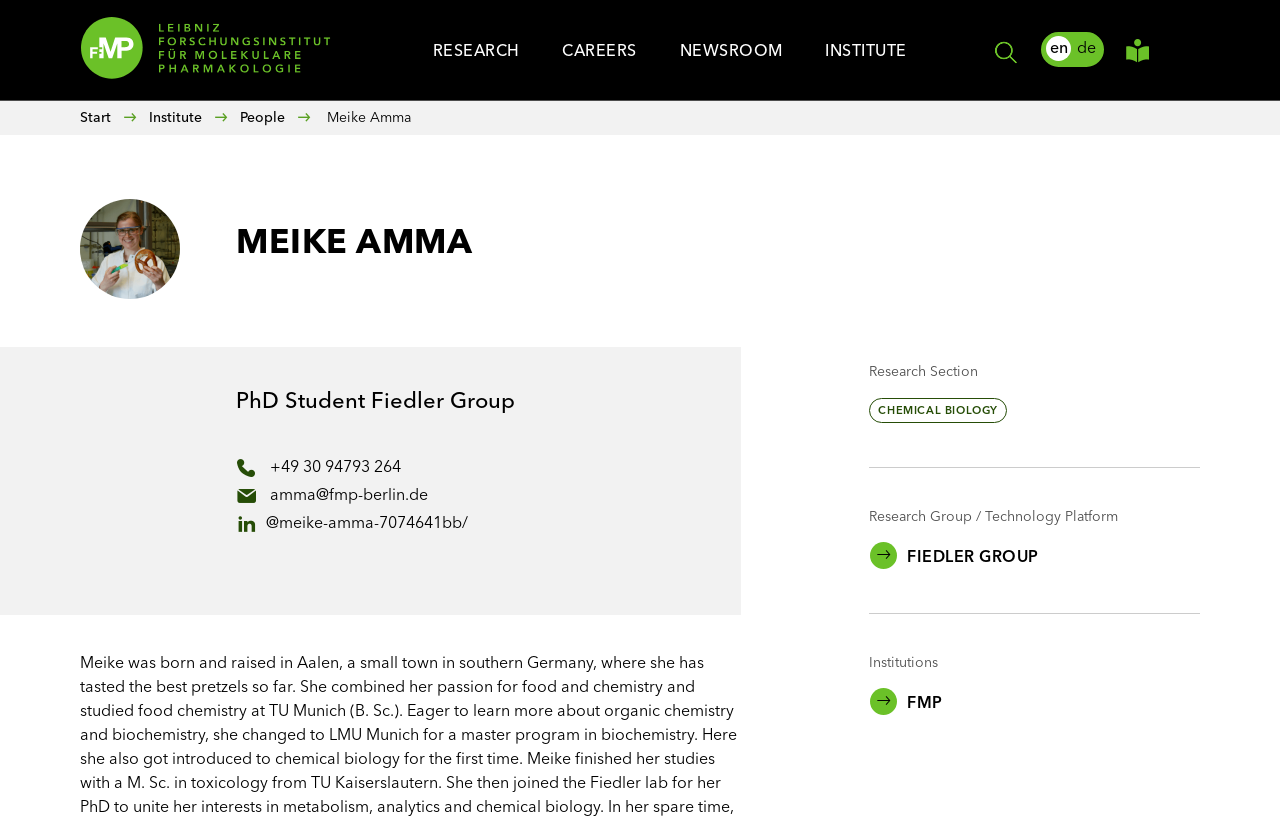What is the research section of Meike Amma?
Examine the image and provide an in-depth answer to the question.

I found the research section information of Meike Amma in the webpage, which is 'Research Section' followed by a link 'CHEMICAL BIOLOGY'. Therefore, the research section of Meike Amma is CHEMICAL BIOLOGY.